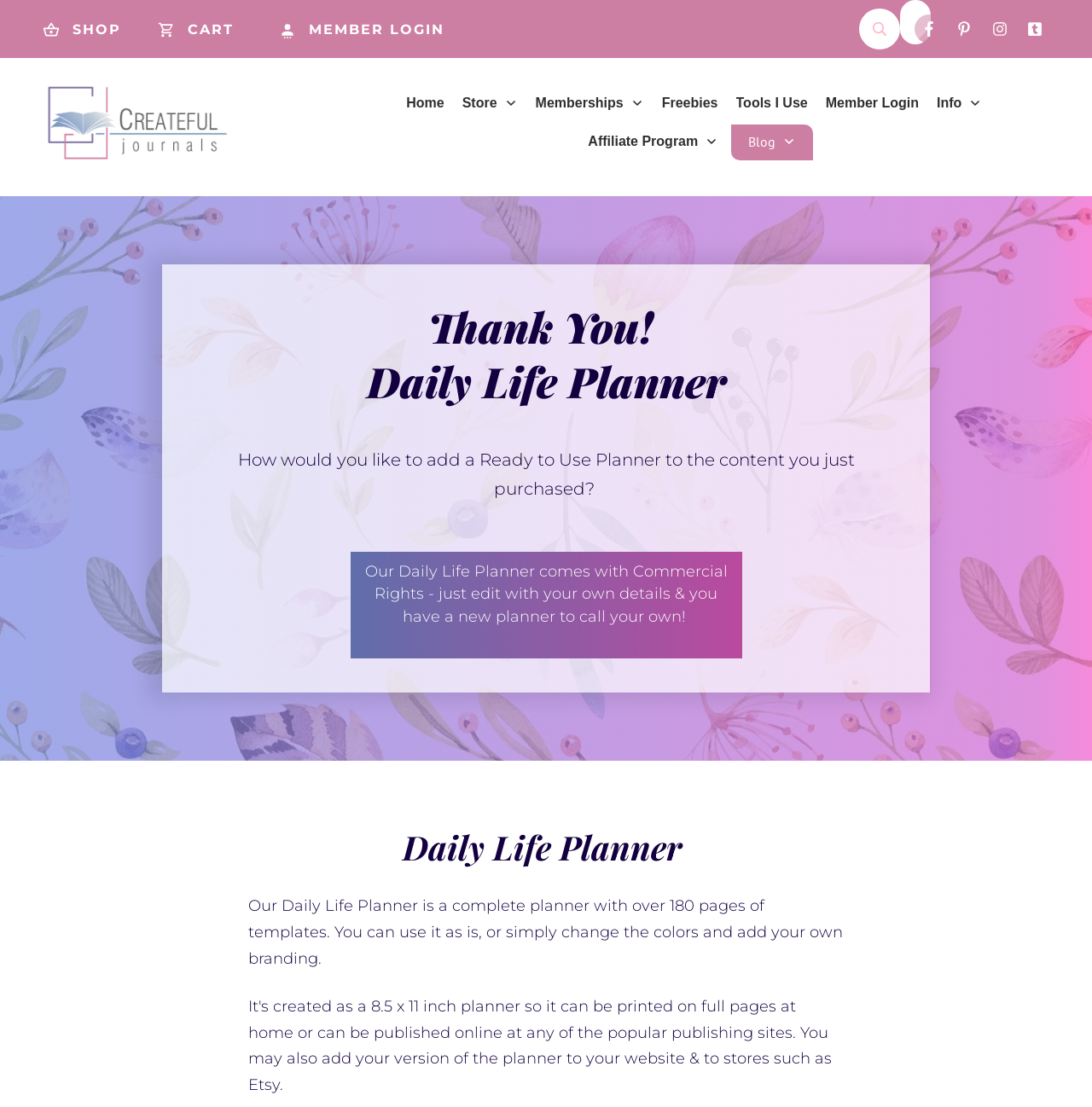Please give the bounding box coordinates of the area that should be clicked to fulfill the following instruction: "Go to the CART page". The coordinates should be in the format of four float numbers from 0 to 1, i.e., [left, top, right, bottom].

[0.145, 0.019, 0.223, 0.035]